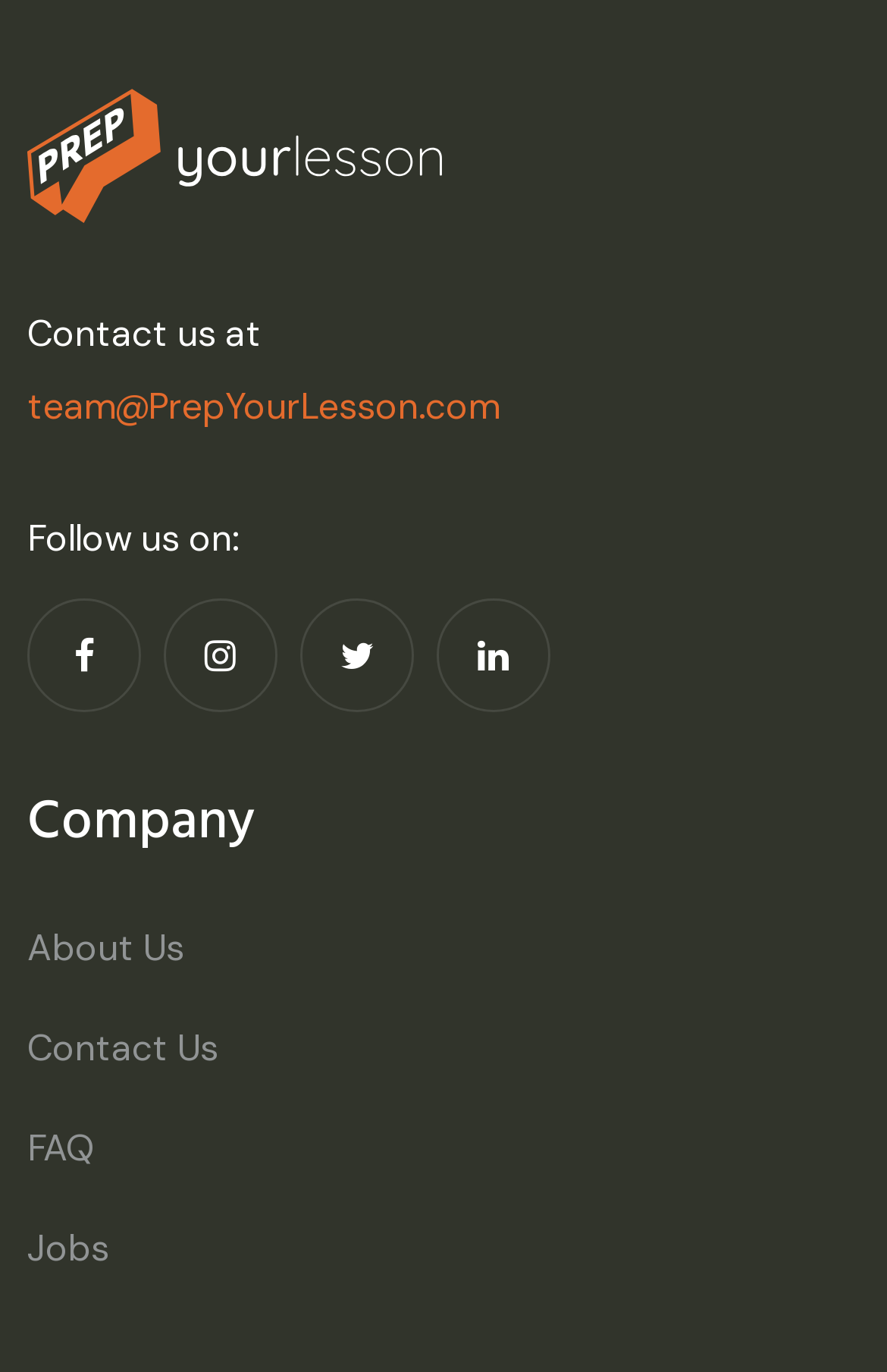How many links are there in the company section?
Please provide a full and detailed response to the question.

The company section is located in the middle of the webpage, and it contains several links. These links are 'About Us', 'Contact Us', 'FAQ', and 'Jobs', respectively, making a total of four links.